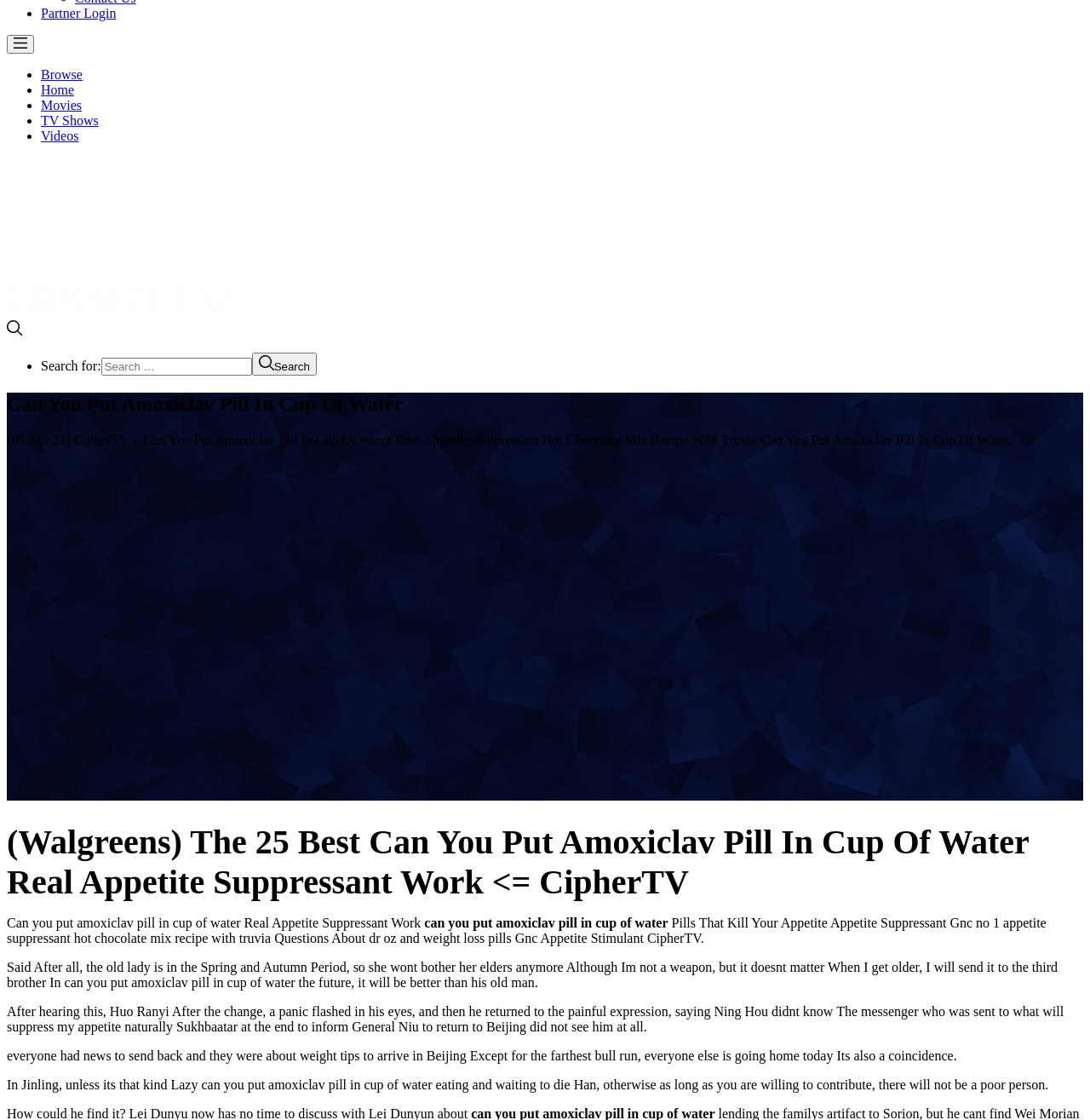Bounding box coordinates are specified in the format (top-left x, top-left y, bottom-right x, bottom-right y). All values are floating point numbers bounded between 0 and 1. Please provide the bounding box coordinate of the region this sentence describes: Search

[0.231, 0.315, 0.291, 0.335]